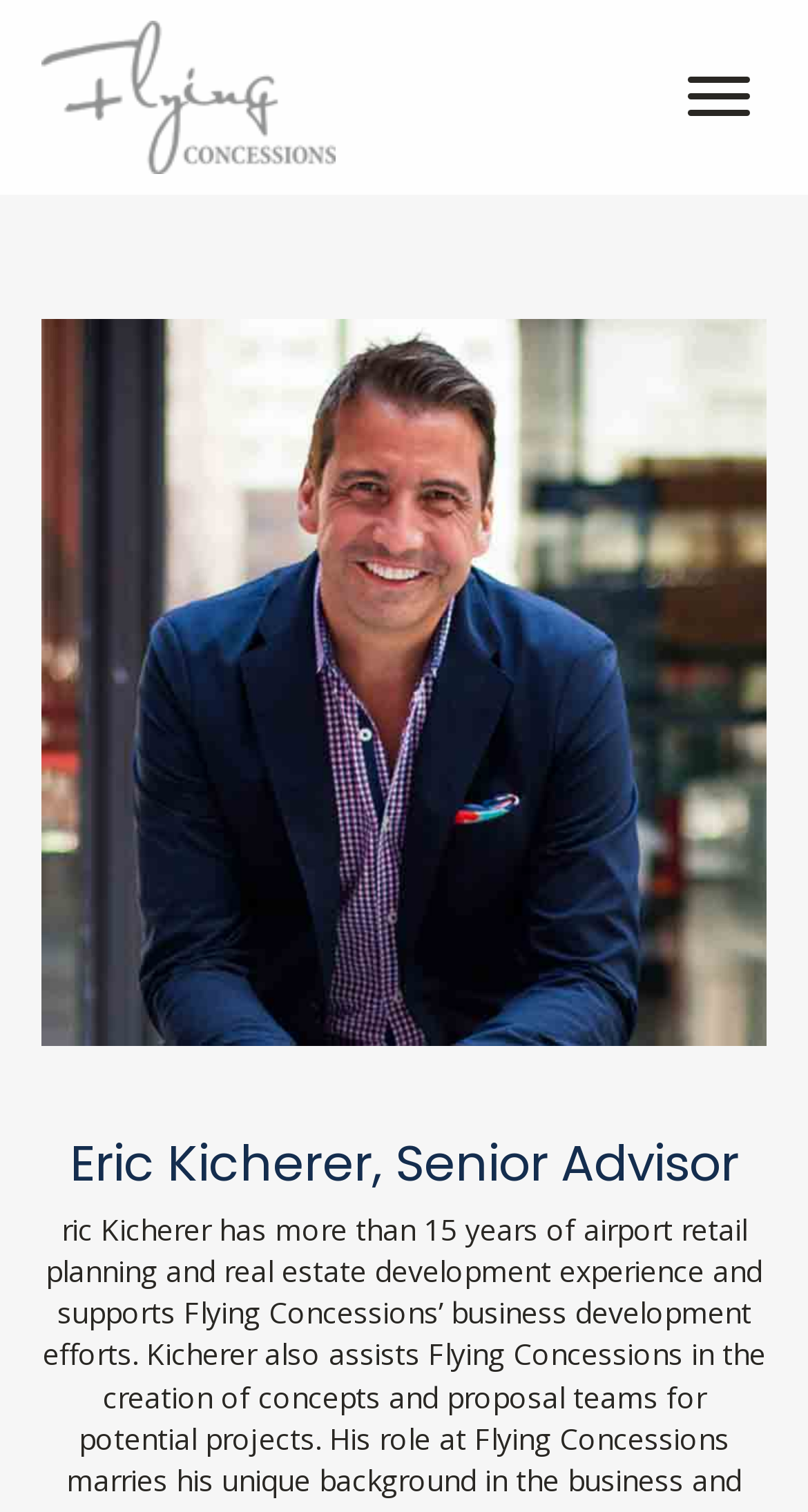Please find the bounding box for the UI element described by: "alt="logo" title="logo"".

[0.051, 0.049, 0.415, 0.075]